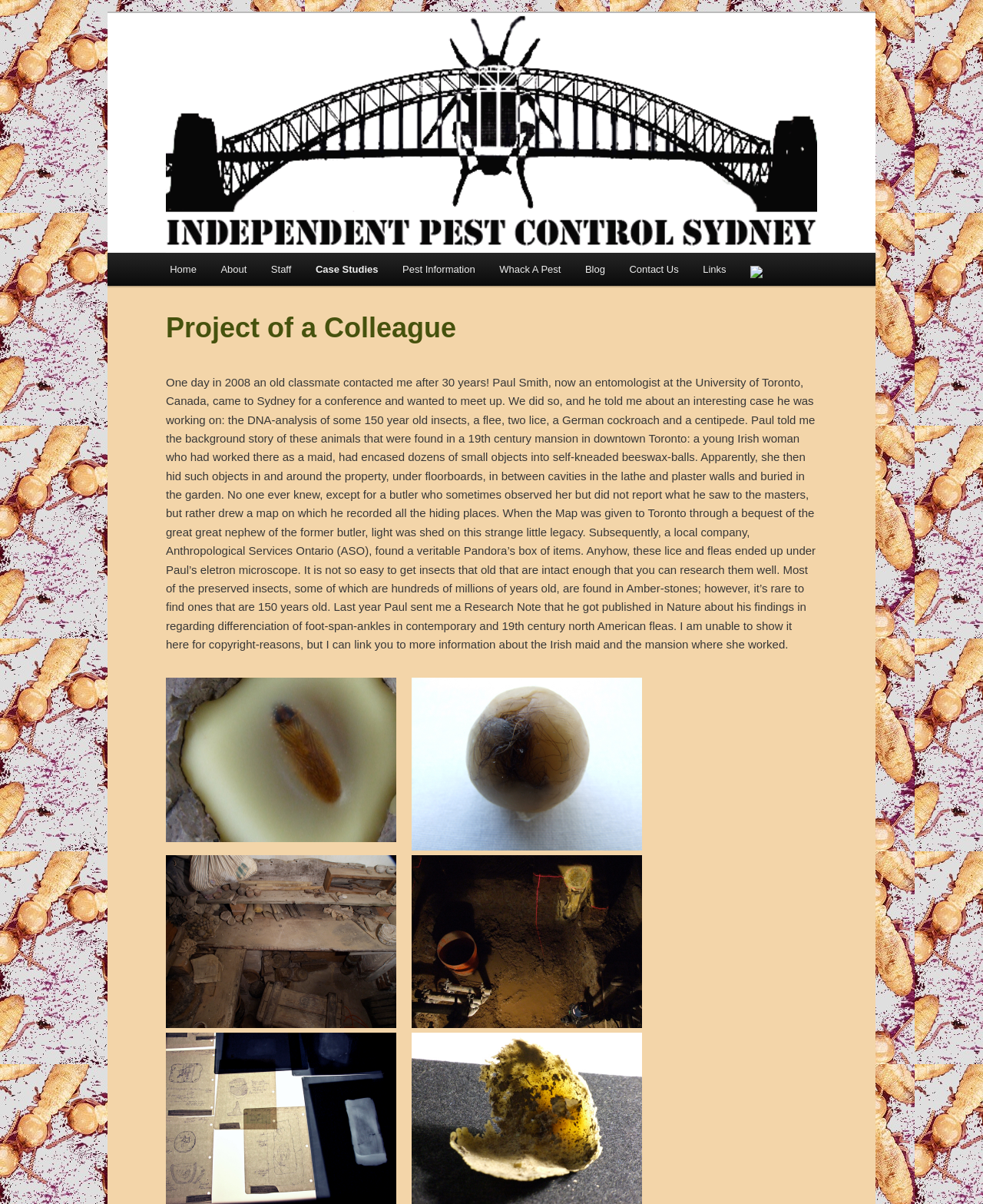Identify the bounding box of the UI component described as: "Contact Us".

[0.628, 0.21, 0.703, 0.238]